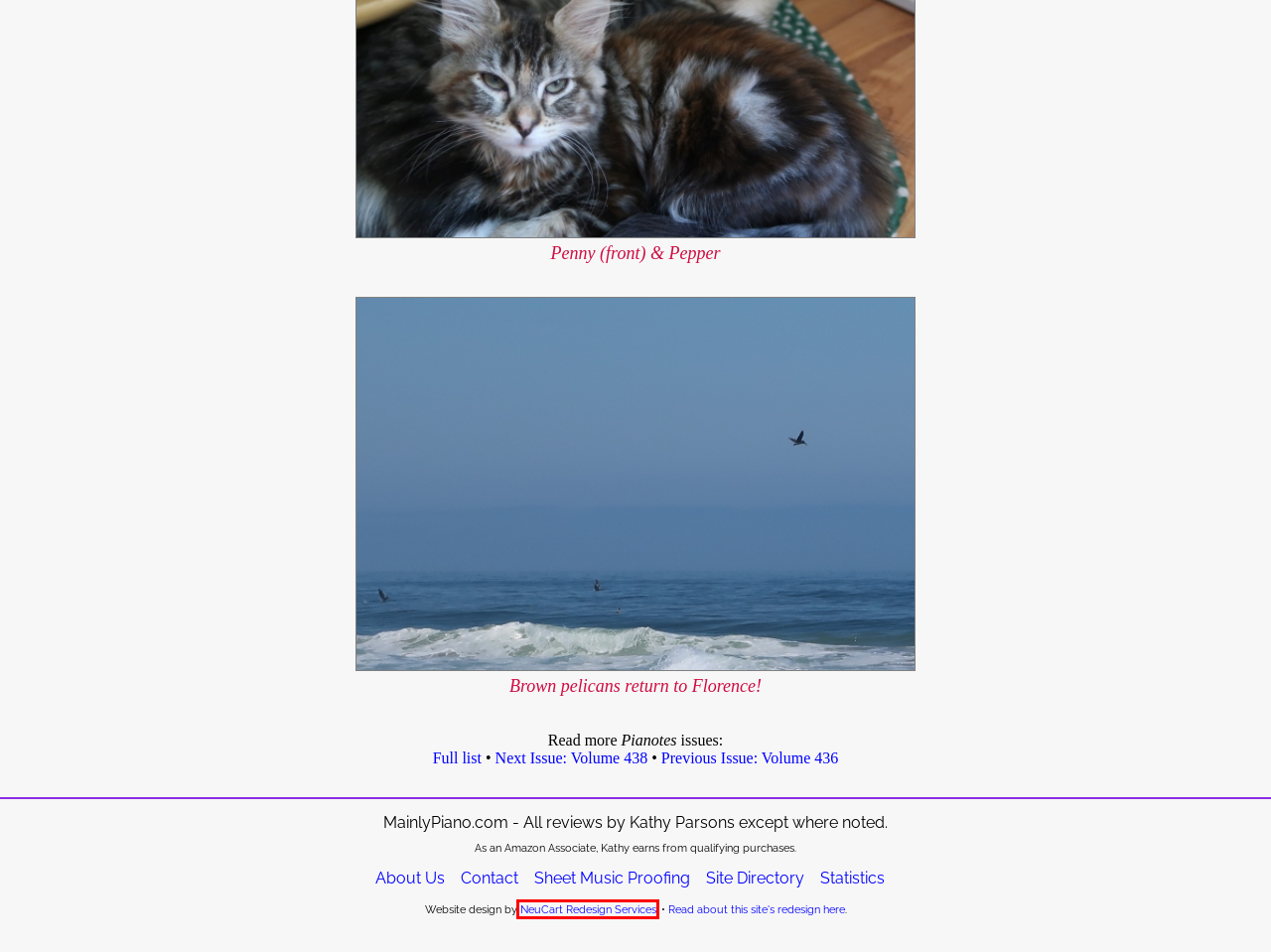Analyze the screenshot of a webpage featuring a red rectangle around an element. Pick the description that best fits the new webpage after interacting with the element inside the red bounding box. Here are the candidates:
A. Pianotes #436 - August 2019 | MainlyPiano.com
B. Redesigned Website | MainlyPiano.com
C. Pianote Not Found | MainlyPiano.com
D. NeuCart.com: The lowest-priced, highest-functioning e-commerce shopping cart in the world!
E. Crossover Media, August 2019 | MainlyPiano.com
F. September 28, 2019 concert: Neil Patton with Special Guest Jeff Bjorck | MainlyPiano.com
G. Interview with Michael Stribling, August 2019 | MainlyPiano.com
H. Pianotes #438 - October 2019 | MainlyPiano.com

D